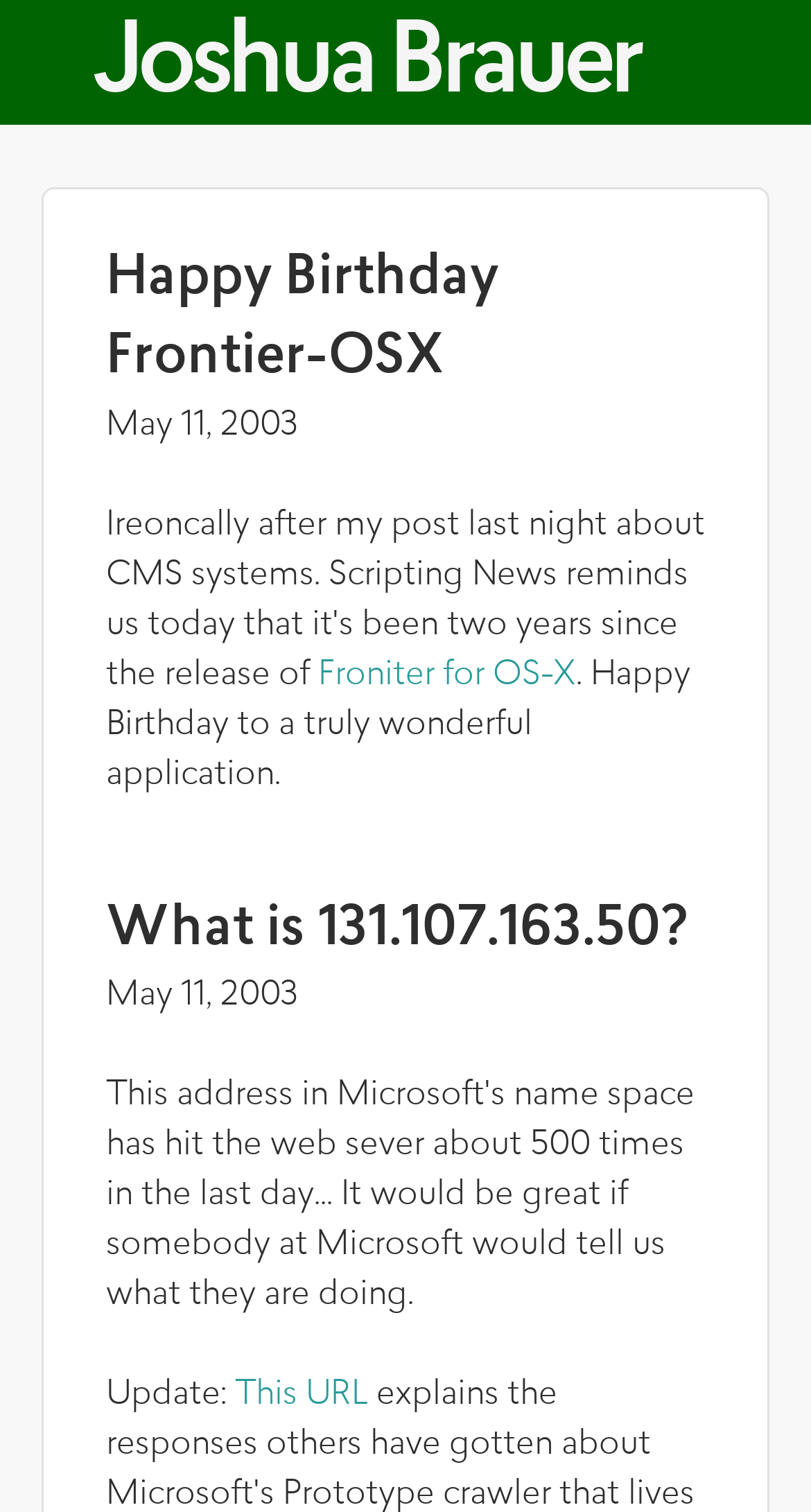Determine the bounding box for the described UI element: "Joshua Brauer".

[0.115, 0.012, 0.787, 0.077]